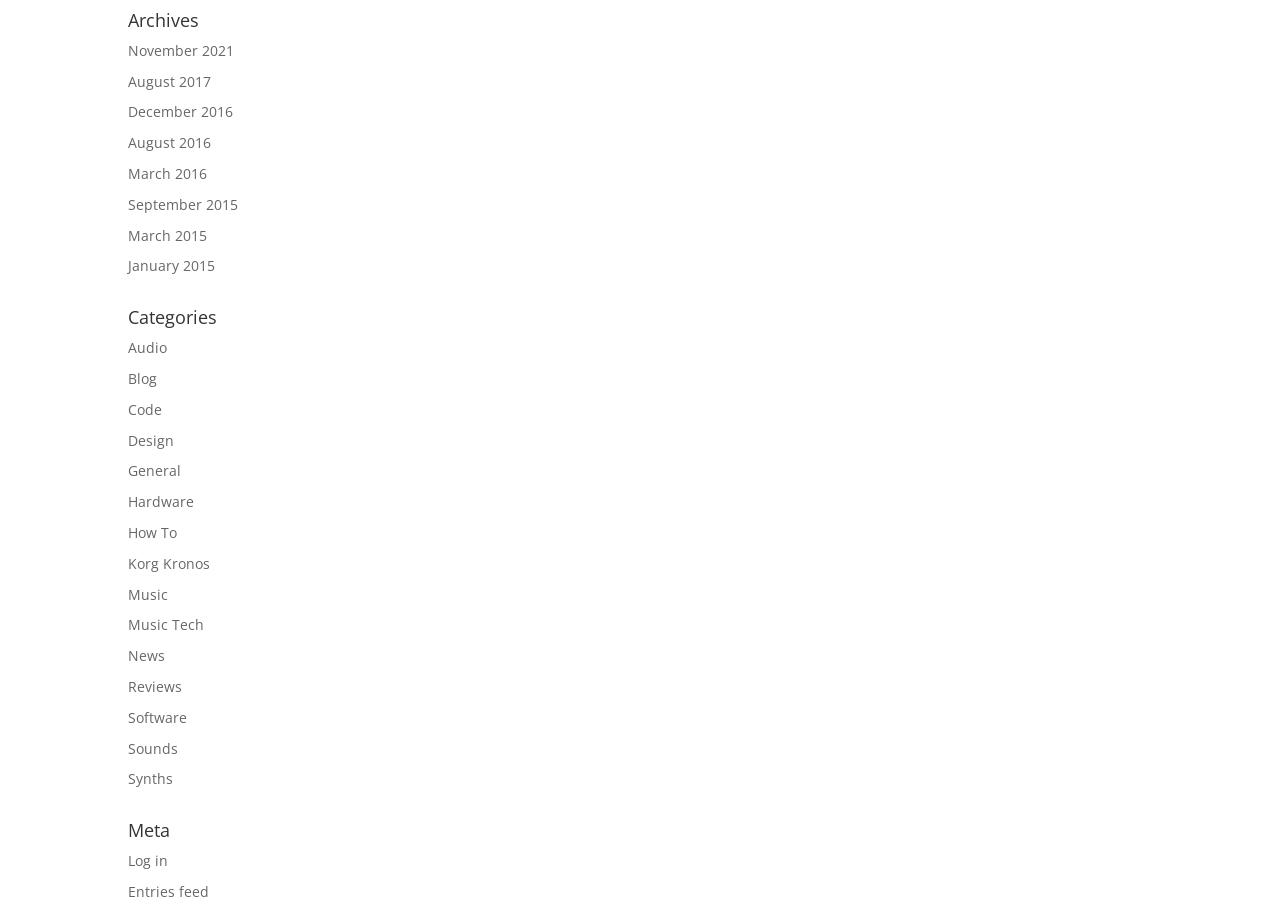Identify the bounding box coordinates for the region to click in order to carry out this instruction: "View archives from November 2021". Provide the coordinates using four float numbers between 0 and 1, formatted as [left, top, right, bottom].

[0.1, 0.045, 0.183, 0.066]